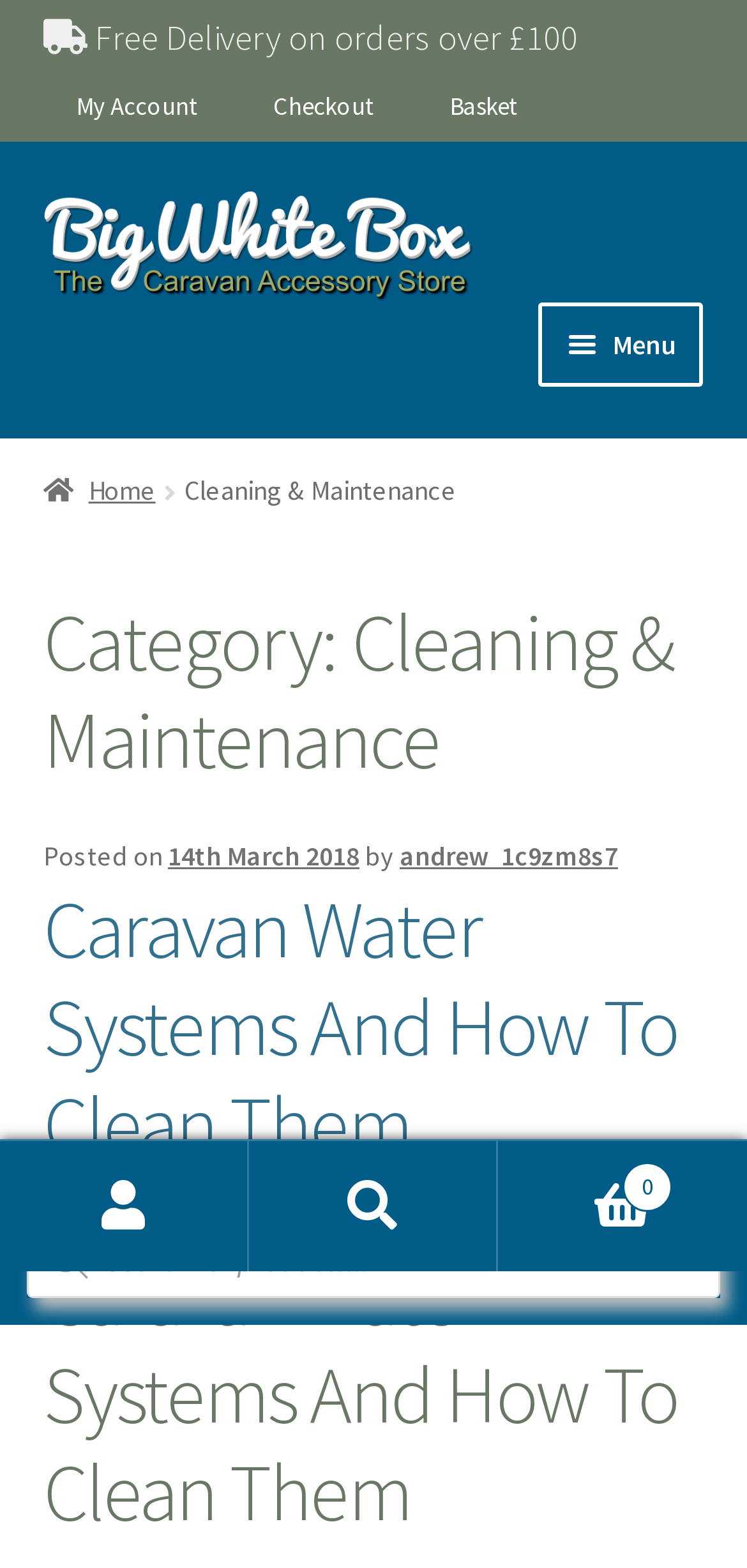What is the author of the latest article?
Based on the screenshot, give a detailed explanation to answer the question.

I found the author of the latest article by looking at the 'by' section, which shows 'by andrew_1c9zm8s7'. This indicates that the author of the latest article is andrew_1c9zm8s7.